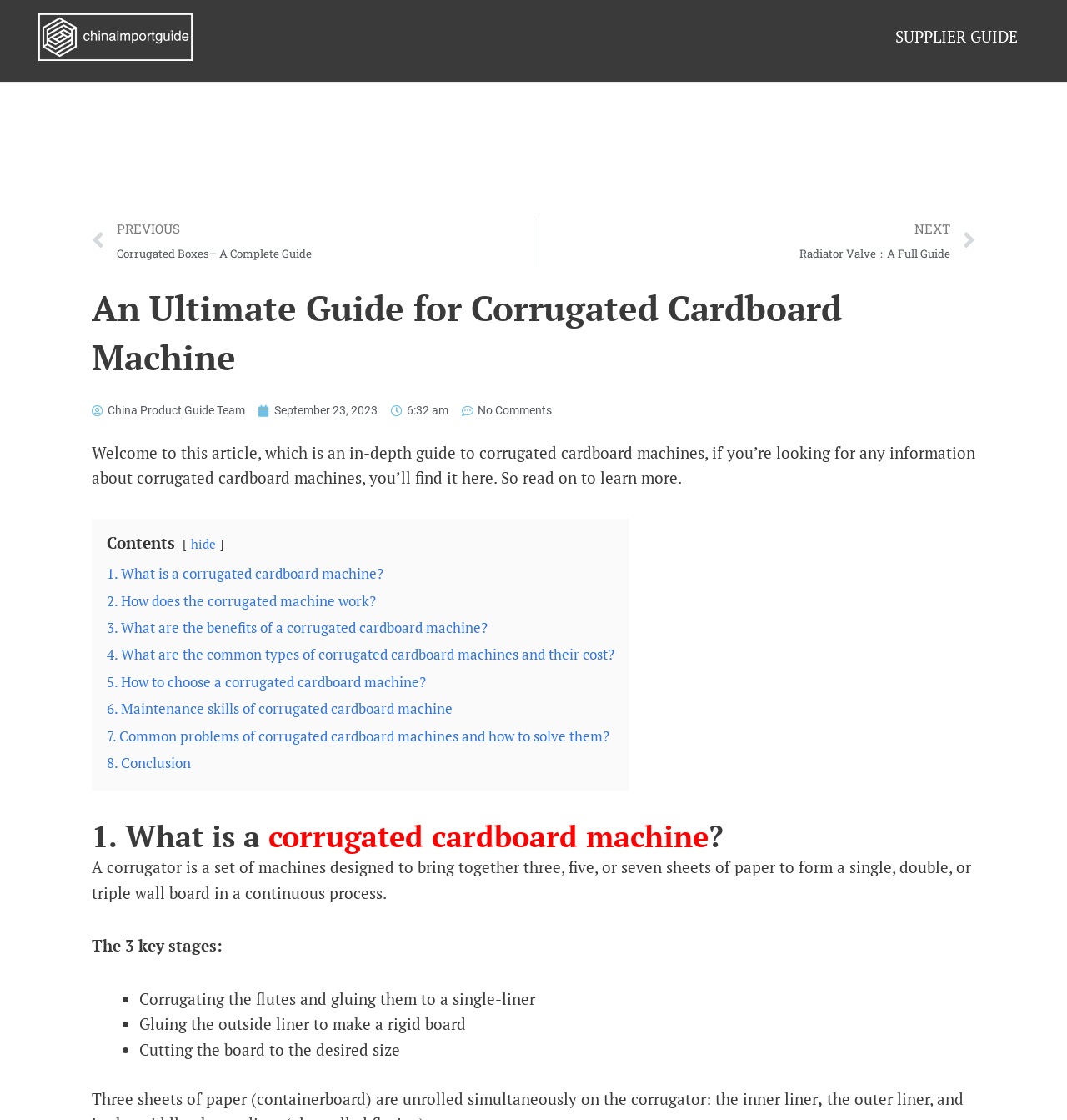Please locate the bounding box coordinates of the element that needs to be clicked to achieve the following instruction: "Click on the link to learn about China Import Guide". The coordinates should be four float numbers between 0 and 1, i.e., [left, top, right, bottom].

[0.031, 0.021, 0.184, 0.04]